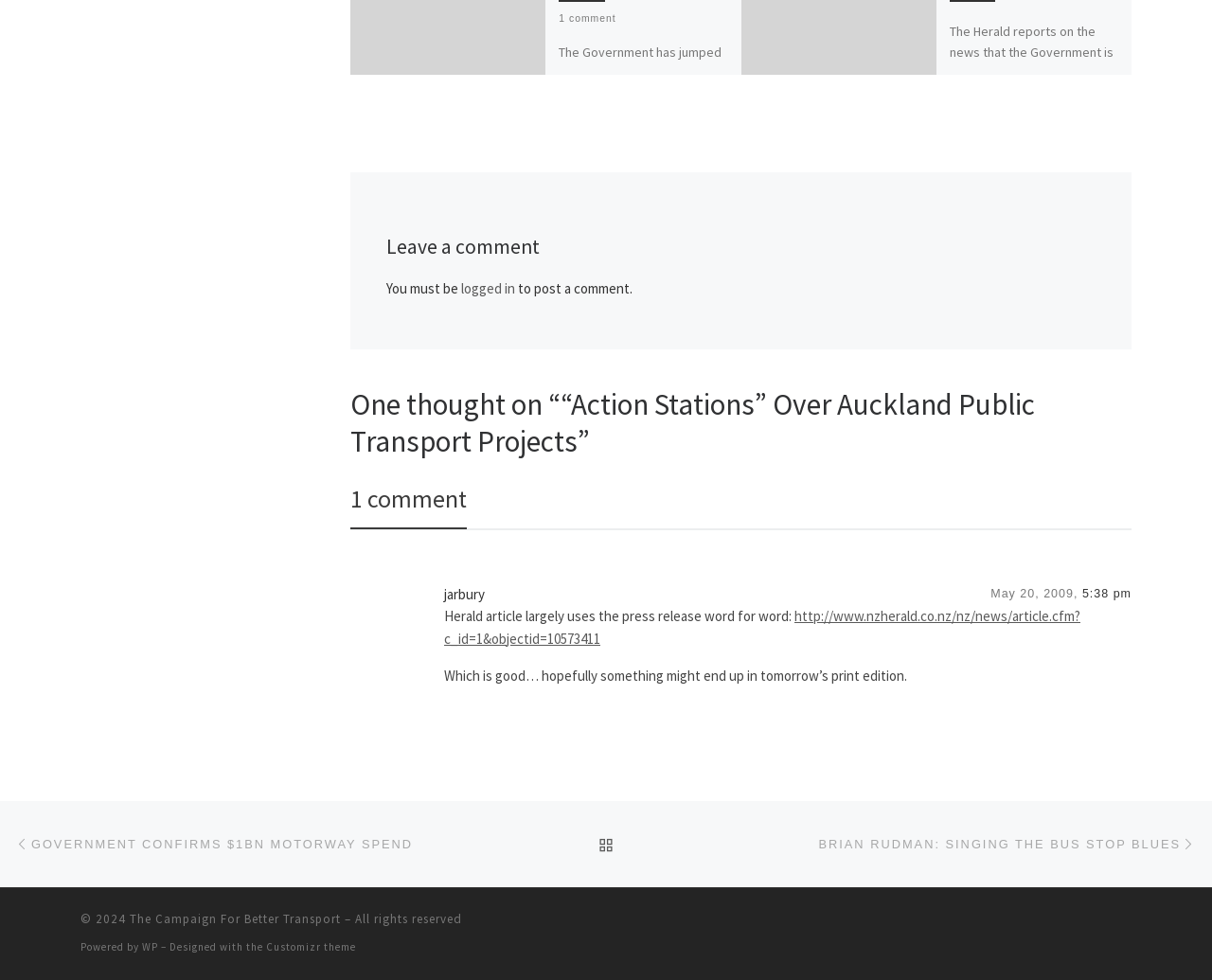Please analyze the image and provide a thorough answer to the question:
What is the name of the website?

I found a StaticText element with the text '© 2024 The Campaign For Better Transport – All rights reserved', which suggests that the name of the website is 'The Campaign For Better Transport'.